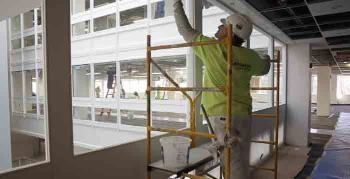Explain in detail what you see in the image.

The image depicts a commercial painter at work, standing on a scaffold as he paints the interior of a large, open space. He is dressed in a bright green shirt and safety gear, showcasing the typical attire of professionals in the commercial painting industry. The background reveals expansive windows and an unfinished office environment, emphasizing the scale and nature of commercial projects. This setting highlights the professional's ability to handle larger jobs, such as painting offices or complex buildings, which typically involve a substantial amount of space and specialized techniques.